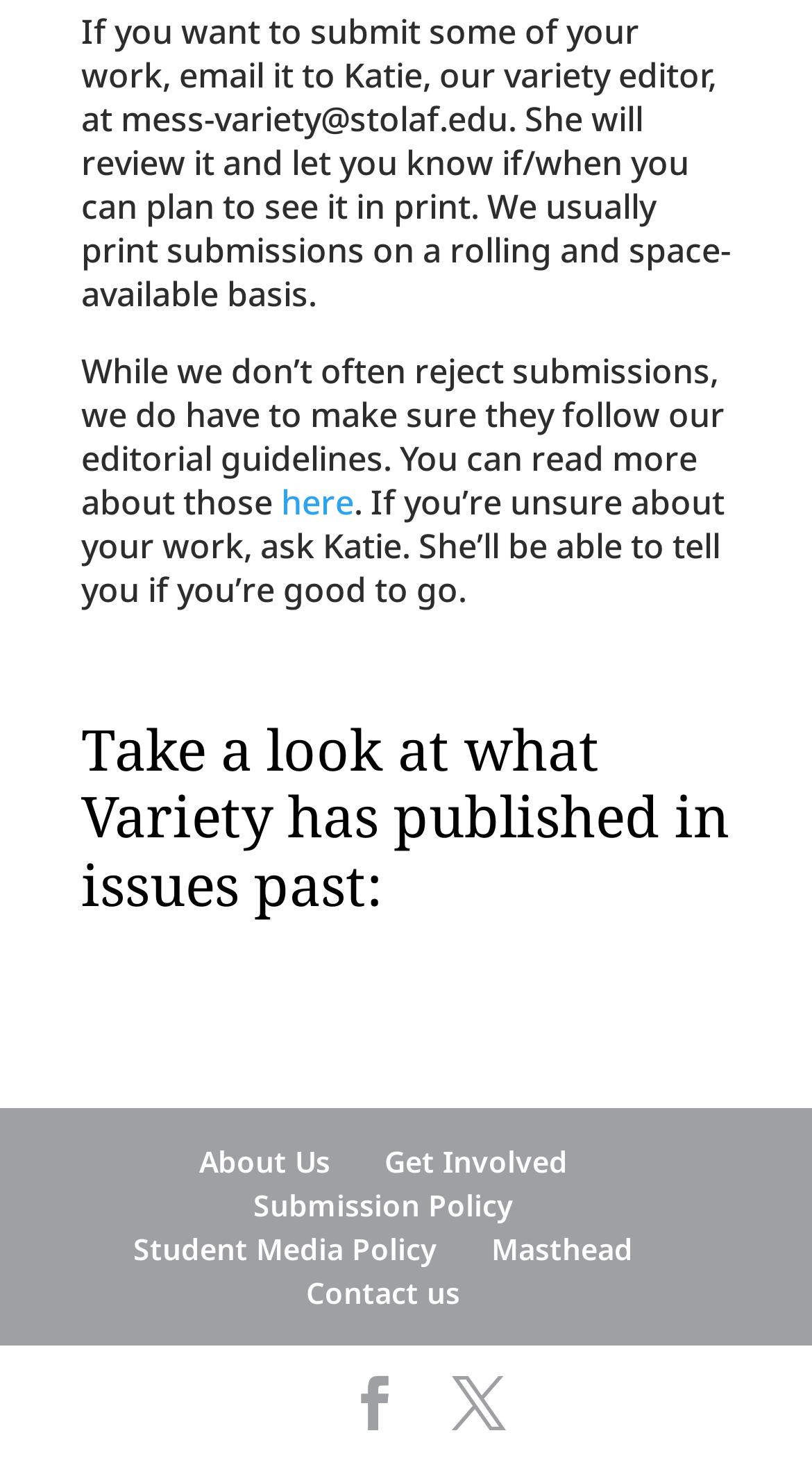Determine the bounding box for the UI element described here: "Toggle Menu".

None